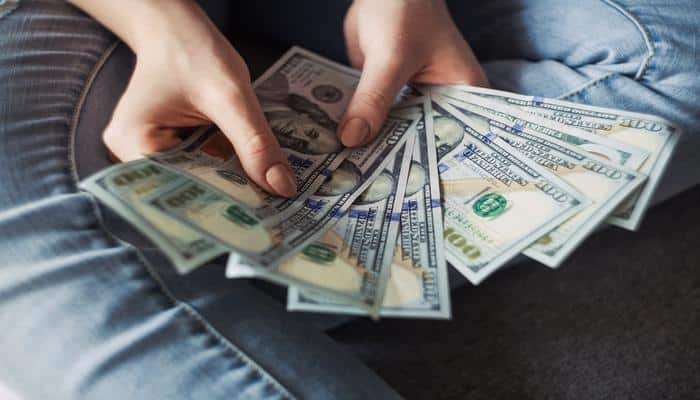What type of clothing is worn by the person holding the cash? From the image, respond with a single word or brief phrase.

Denim